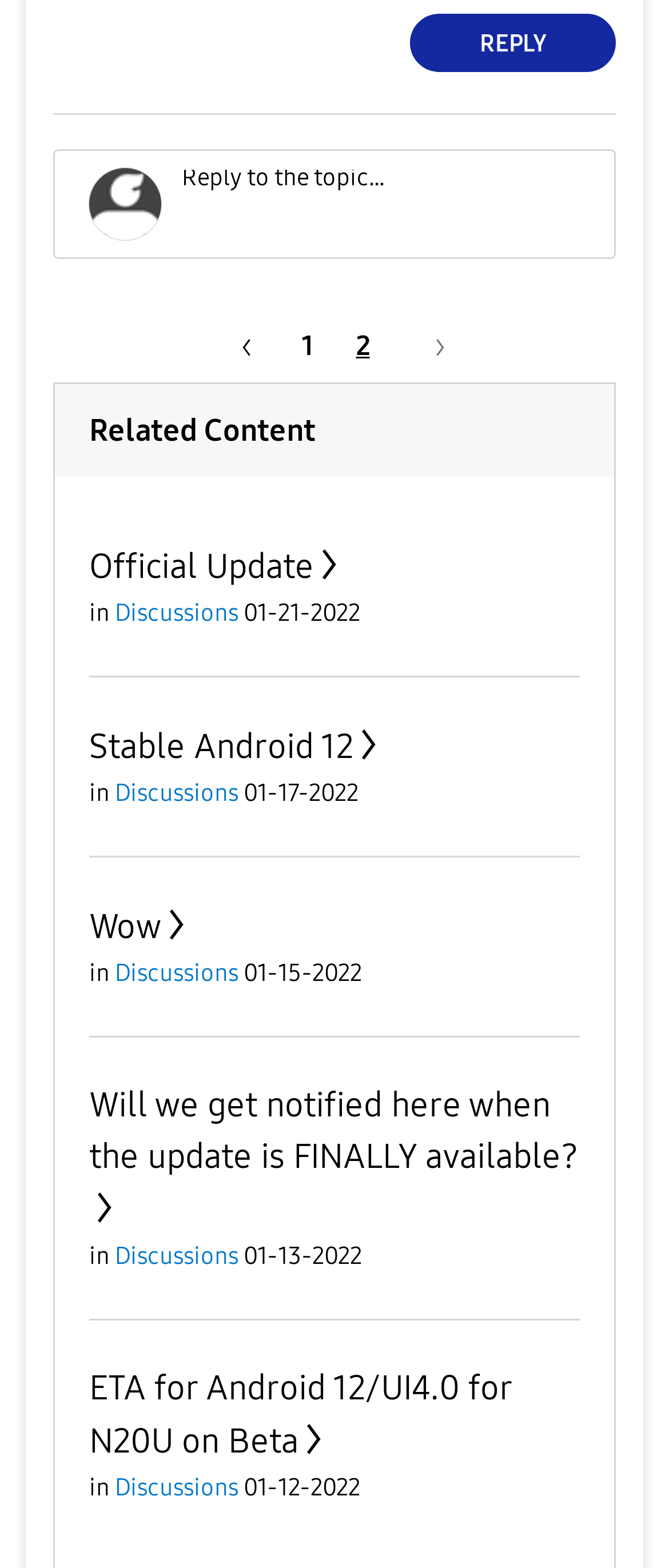What is the purpose of the 'Reply to comment' link?
Please ensure your answer is as detailed and informative as possible.

The 'Reply to comment' link is located at the top of the page, and it has a bounding box coordinate of [0.613, 0.009, 0.921, 0.046]. The StaticText 'REPLY' is a child element of this link, indicating that it is a call-to-action to respond to a comment. Therefore, the purpose of this link is to allow users to reply to a comment.